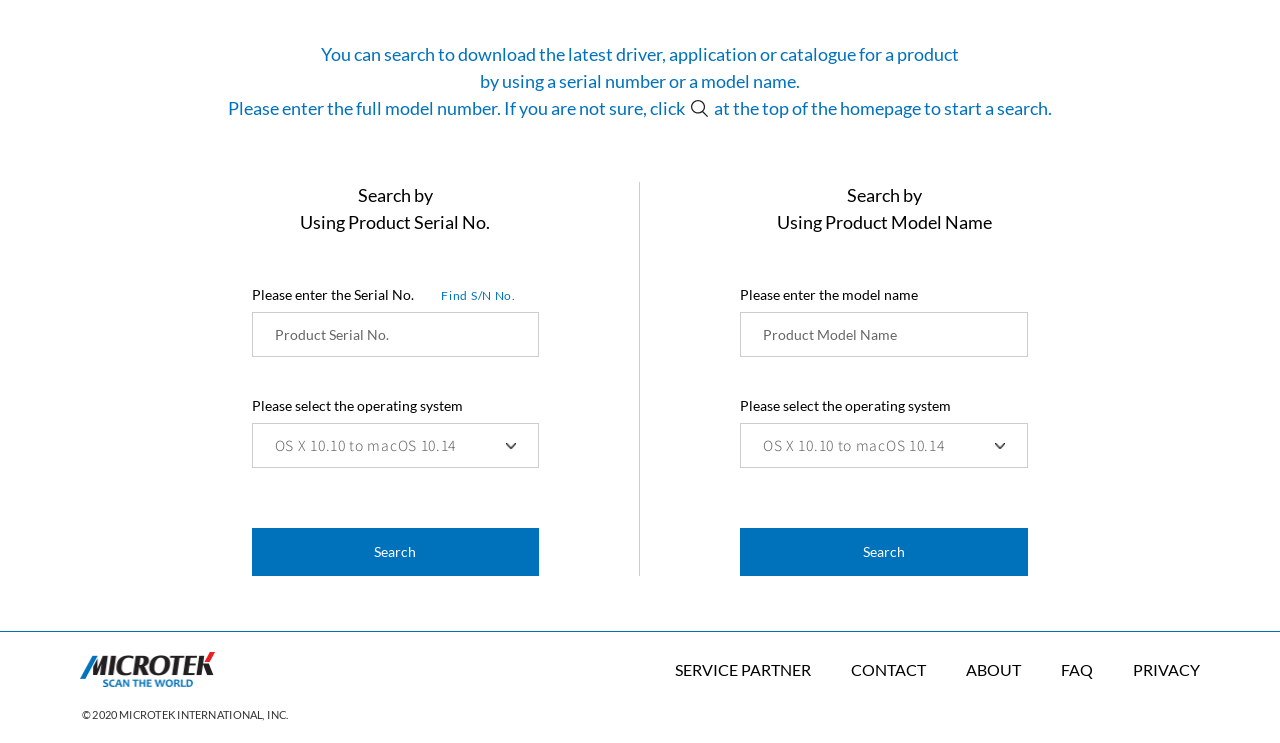Bounding box coordinates are specified in the format (top-left x, top-left y, bottom-right x, bottom-right y). All values are floating point numbers bounded between 0 and 1. Please provide the bounding box coordinate of the region this sentence describes: SERVICE PARTNER

[0.527, 0.888, 0.634, 0.914]